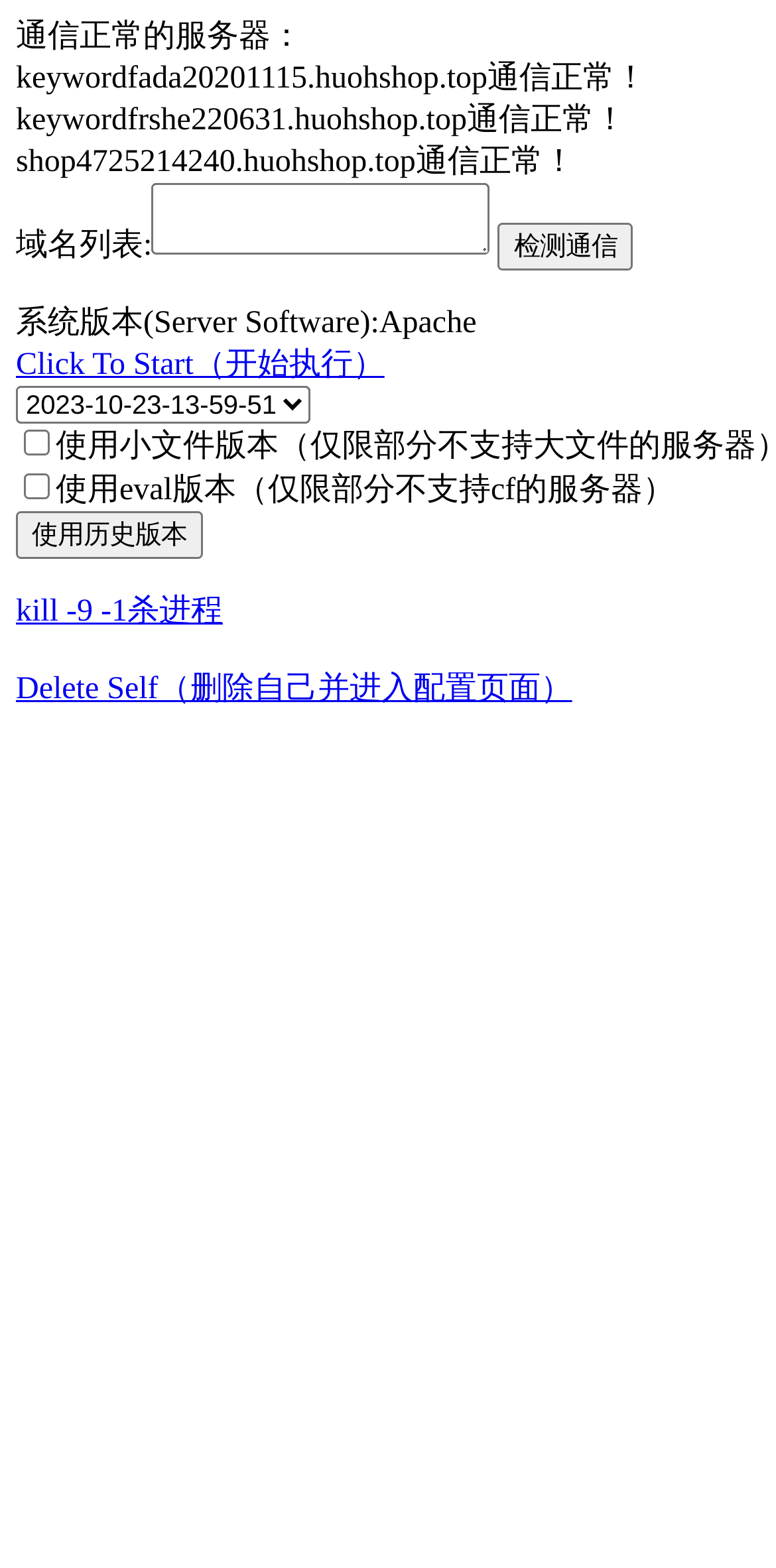Could you find the bounding box coordinates of the clickable area to complete this instruction: "Select an option from the dropdown menu"?

[0.021, 0.246, 0.4, 0.27]